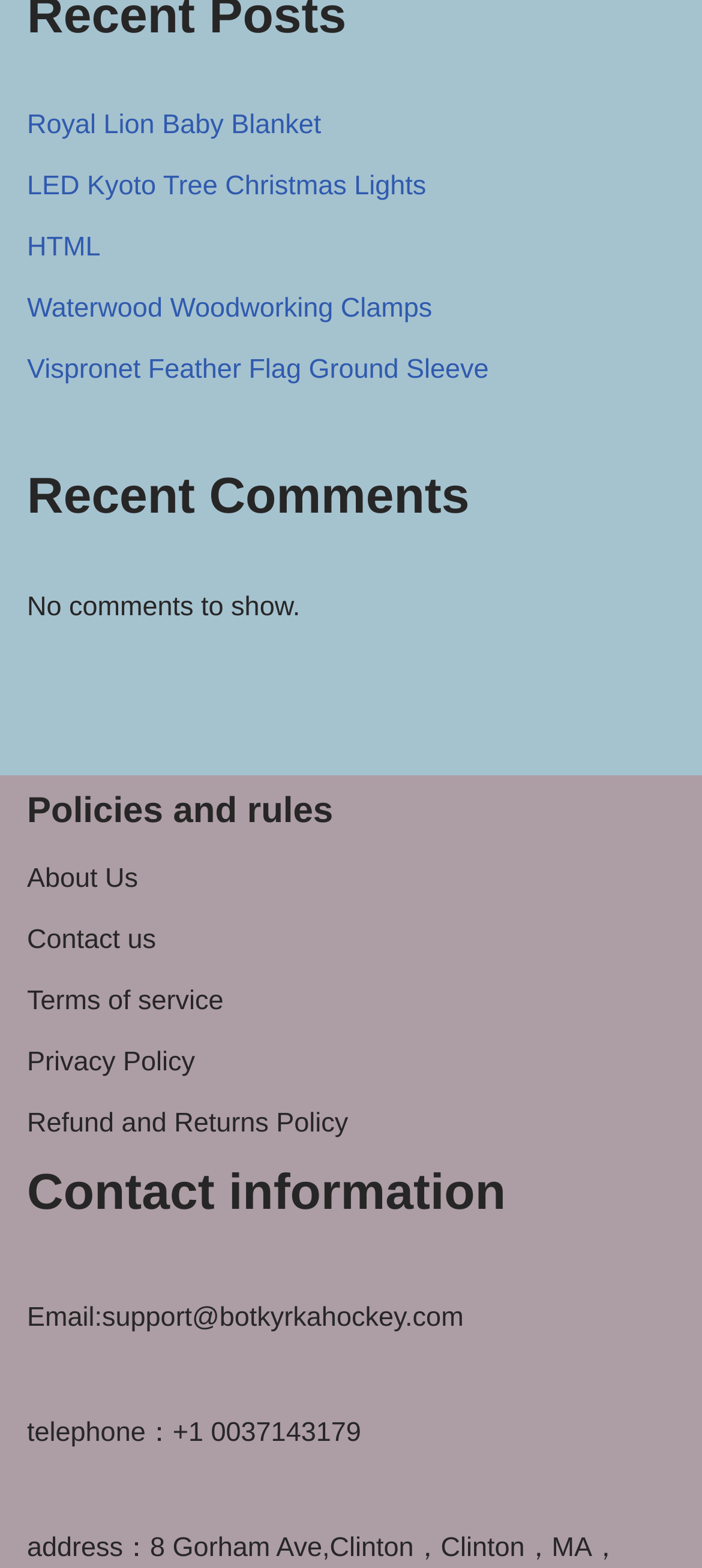Extract the bounding box coordinates of the UI element described: "Vispronet Feather Flag Ground Sleeve". Provide the coordinates in the format [left, top, right, bottom] with values ranging from 0 to 1.

[0.038, 0.226, 0.696, 0.245]